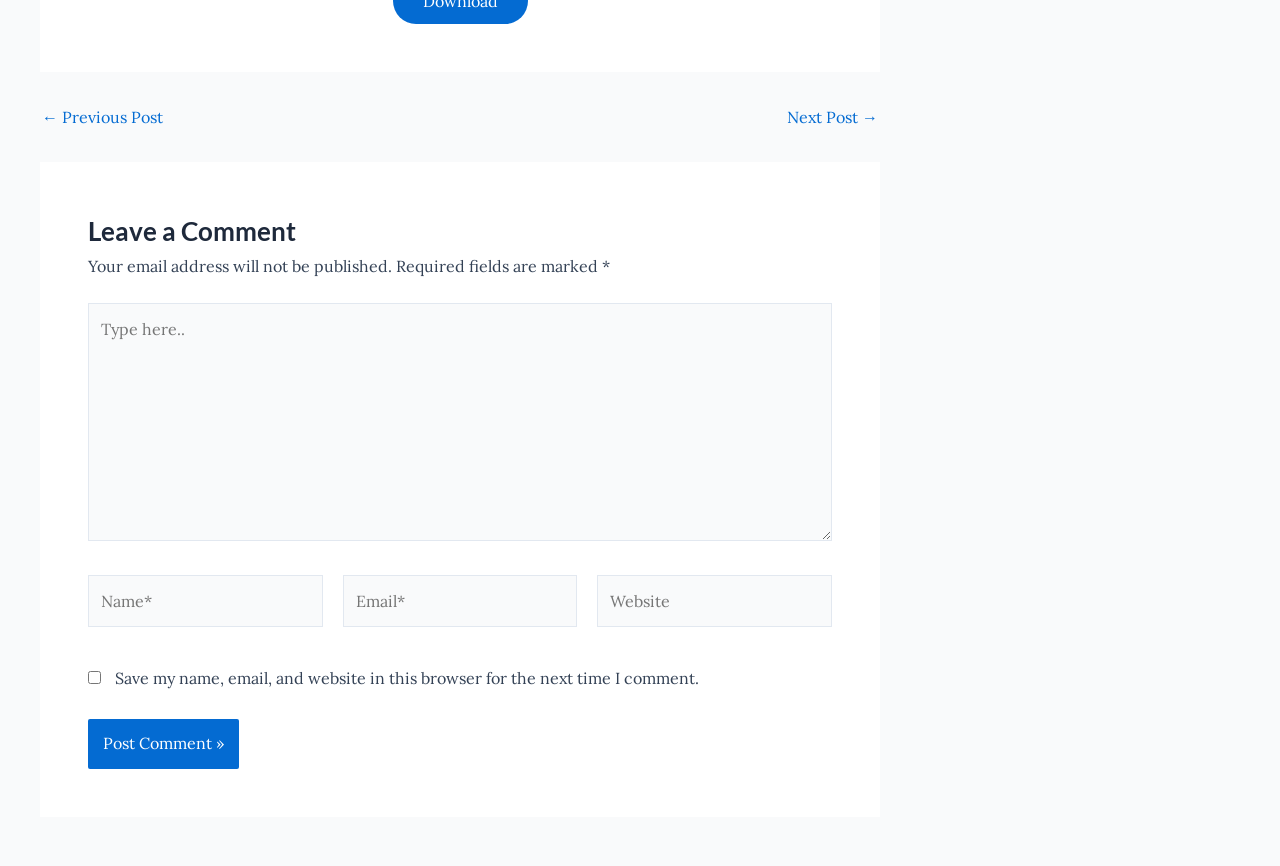Please answer the following question using a single word or phrase: 
What is the purpose of the 'Required fields are marked' text? 

Indicate required fields